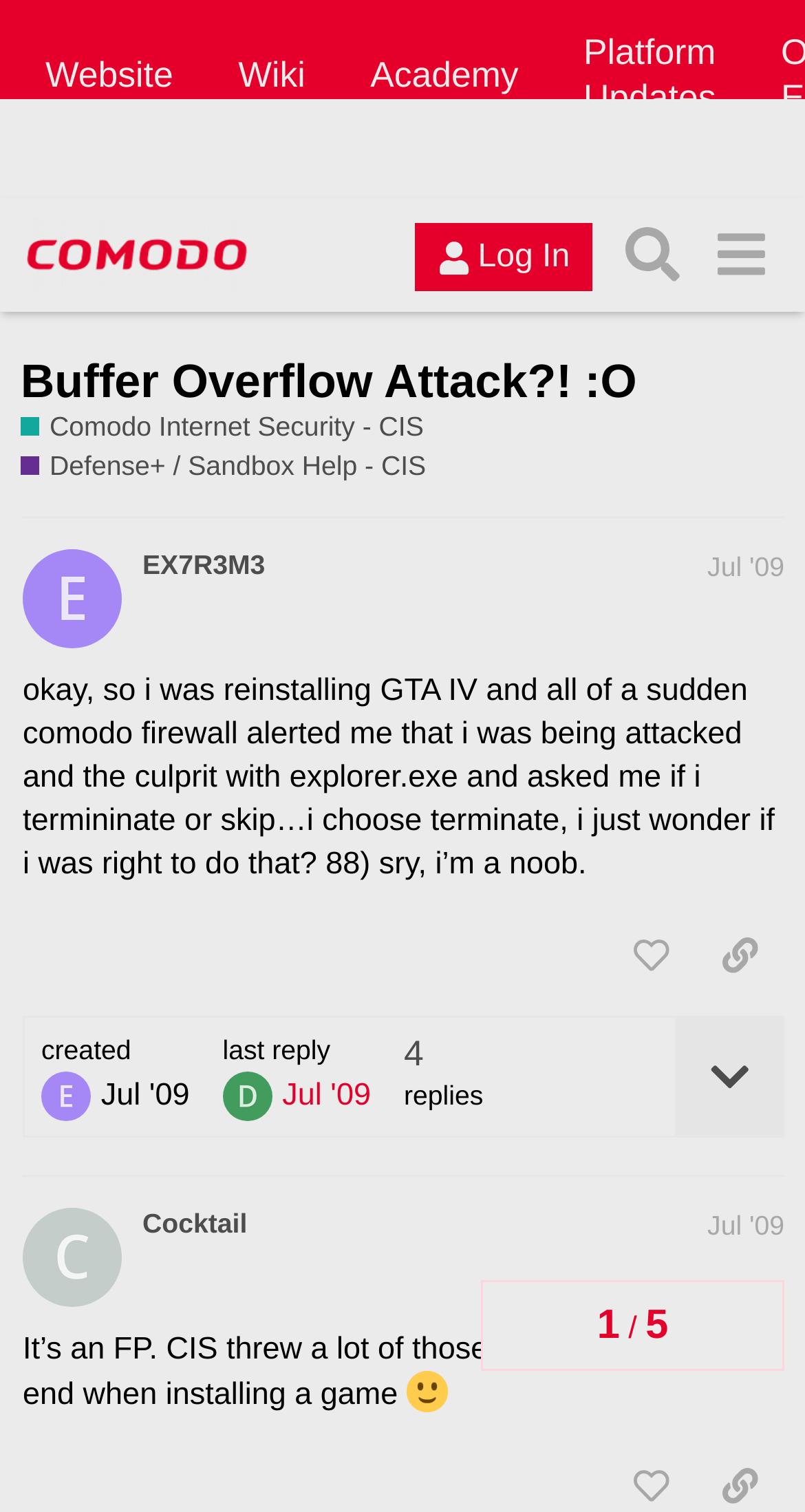Offer a meticulous caption that includes all visible features of the webpage.

This webpage appears to be a forum discussion thread on the Comodo Internet Security (CIS) website. At the top, there are five links: "Website", "Wiki", "Academy", "Platform Updates", and an empty link. Below these links, there is a header section with a "Comodo Forum" link and a "Log In" button, as well as a "Search" button with a dropdown menu.

The main topic of the discussion is "Buffer Overflow Attack?! :O" and is categorized under "Comodo Internet Security - CIS / Defense+ / Sandbox Help - CIS". The topic is described as "Need help with Defense+ or Sandbox?".

The discussion thread consists of two posts. The first post, made by "EX7R3M3" on July 14, 2009, describes an experience with Comodo Firewall alerting them to a potential attack while reinstalling GTA IV. The post includes a detailed description of the event and asks for feedback on whether the decision to terminate the process was correct.

Below the first post, there are several buttons, including "like this post", "share a link to this post", and "expand topic details". There is also information about the post, including the creation date and time, and the number of replies.

The second post, made by "Cocktail" on July 14, 2009, responds to the initial post, stating that the alert was a false positive (FP) and that CIS often throws "BO attacks" during game installations. The post includes a smiling emoticon image.

At the bottom of the page, there is a navigation section showing the topic progress, with indicators for the first and fifth pages of the discussion thread.